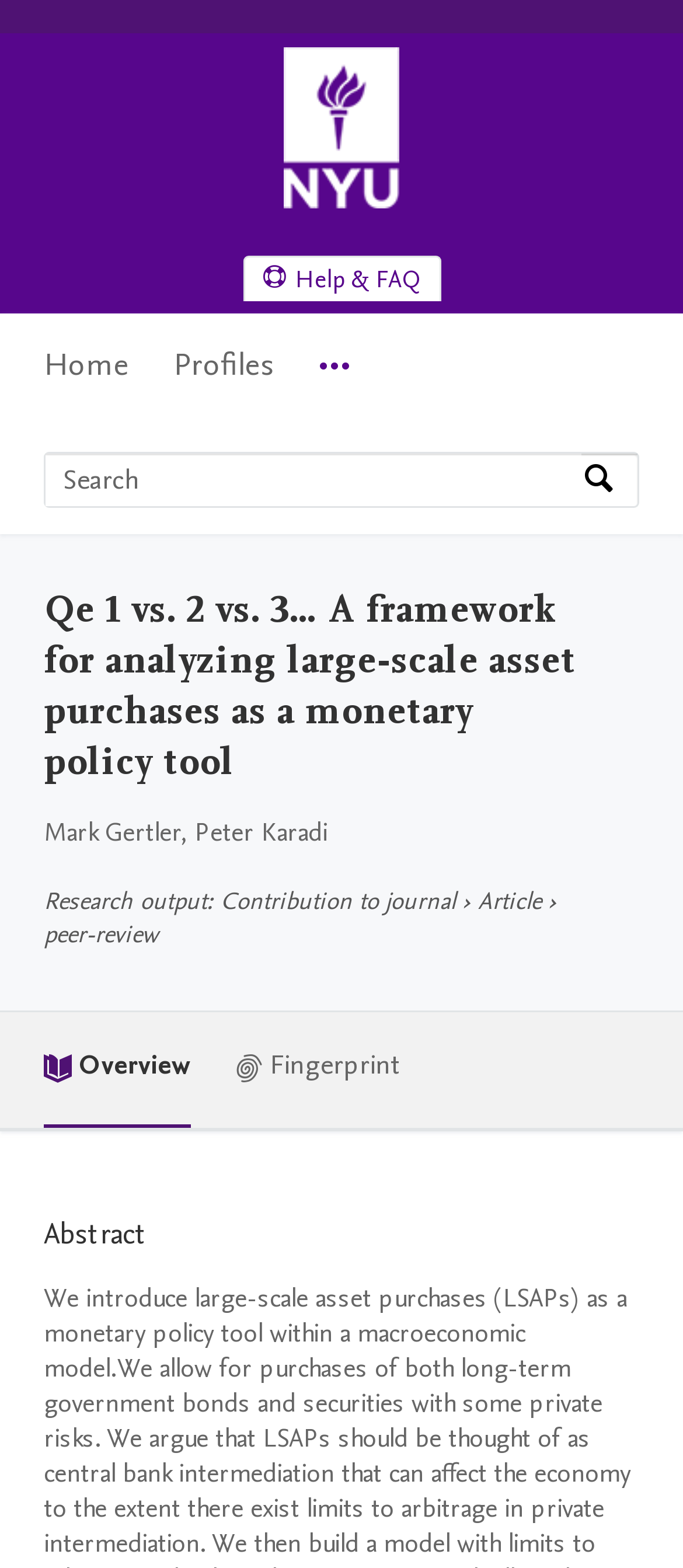Provide a short answer using a single word or phrase for the following question: 
What is the affiliation of the authors?

NYU Scholars